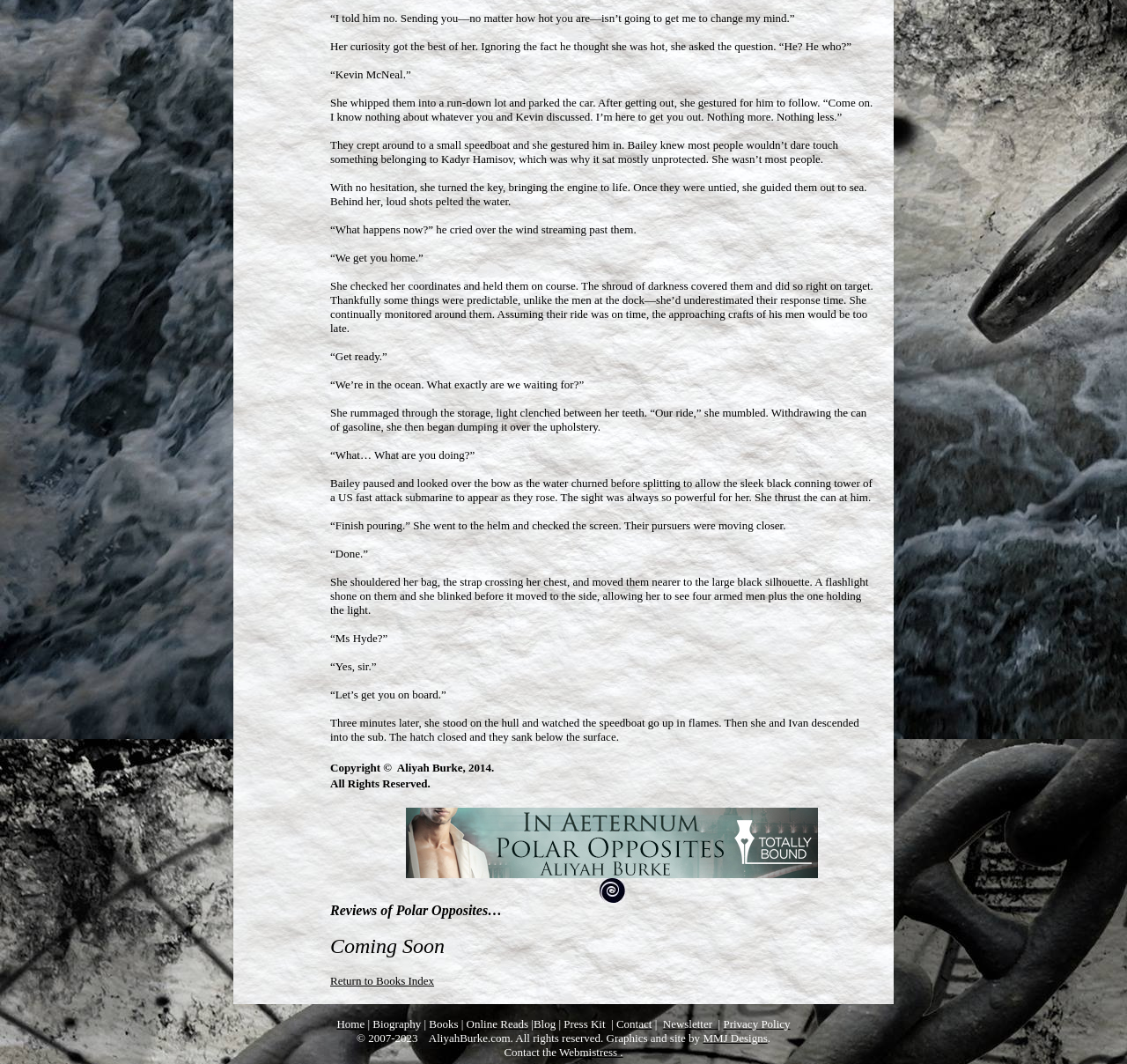What is the name of the character who is being rescued?
Carefully analyze the image and provide a detailed answer to the question.

The story describes Ivan as the person being rescued by Bailey, and later being escorted onto the submarine.